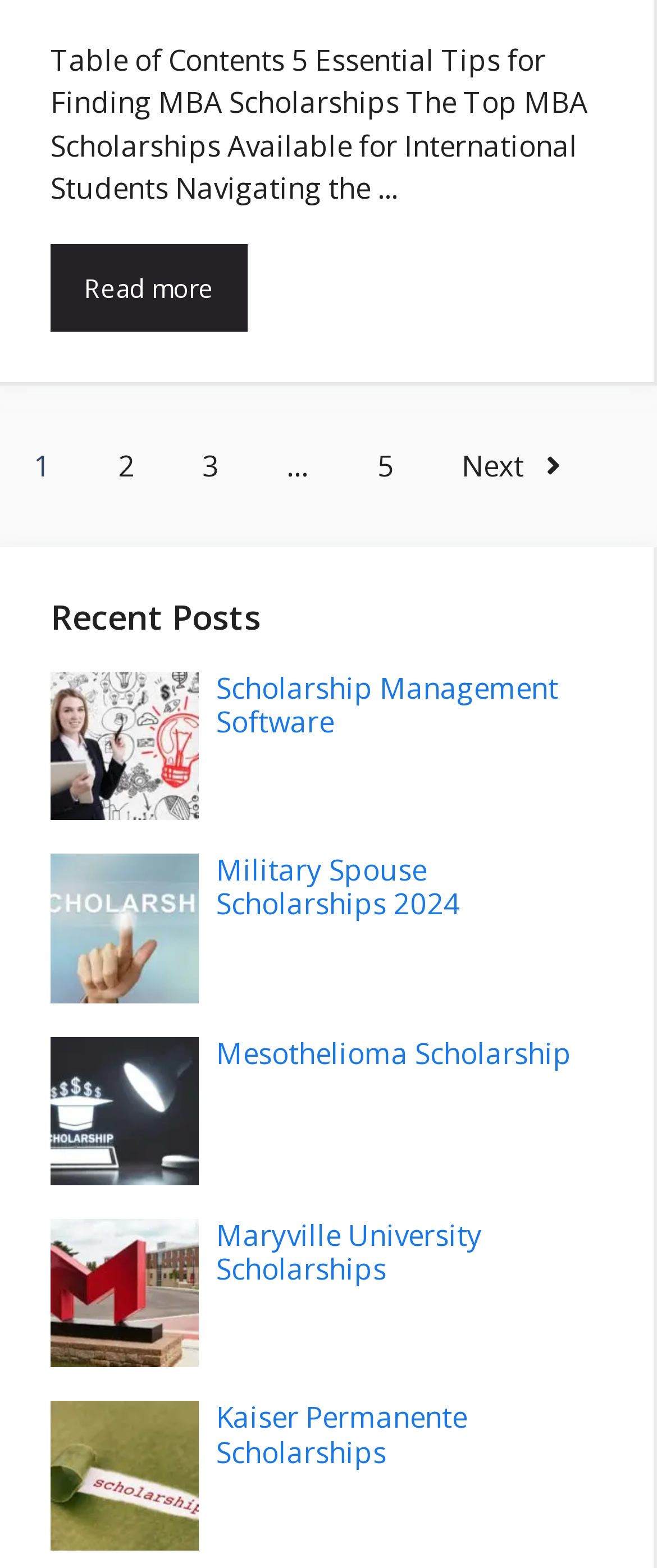Could you locate the bounding box coordinates for the section that should be clicked to accomplish this task: "Read more about MBA scholarships".

[0.077, 0.155, 0.377, 0.212]